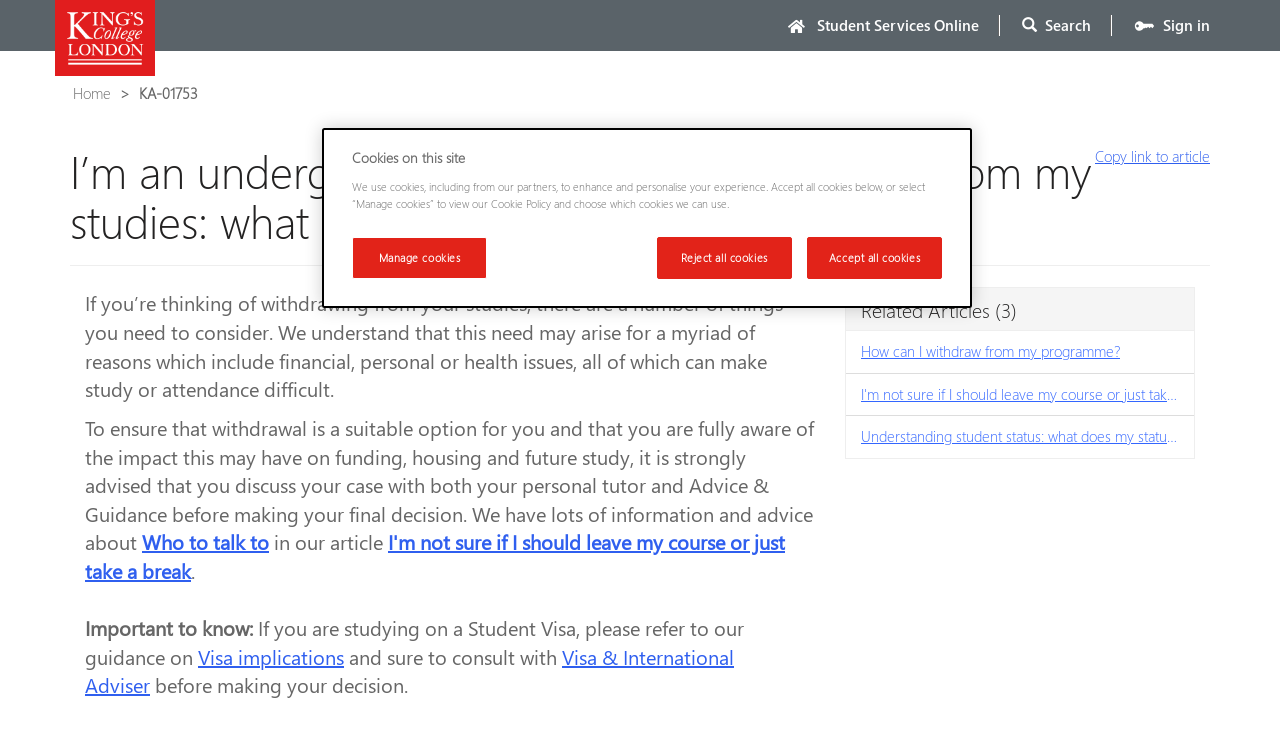Can you specify the bounding box coordinates of the area that needs to be clicked to fulfill the following instruction: "Search for something"?

[0.787, 0.0, 0.864, 0.068]